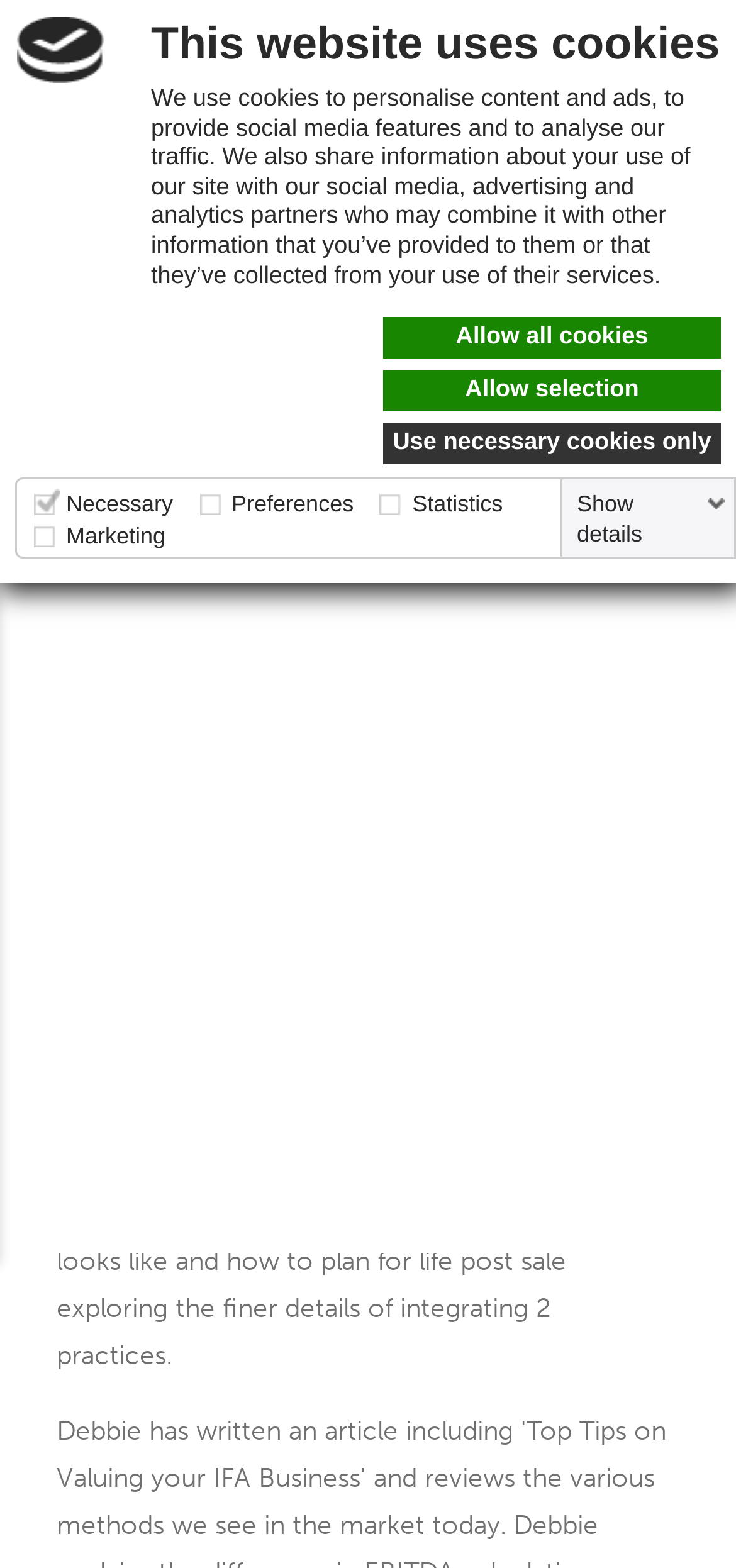What type of cookies are necessary for the website?
Using the information presented in the image, please offer a detailed response to the question.

According to the cookie settings section, necessary cookies are mandatory and cannot be deselected, and they help make the website usable by enabling basic functions like page navigation and access to secure areas of the website.